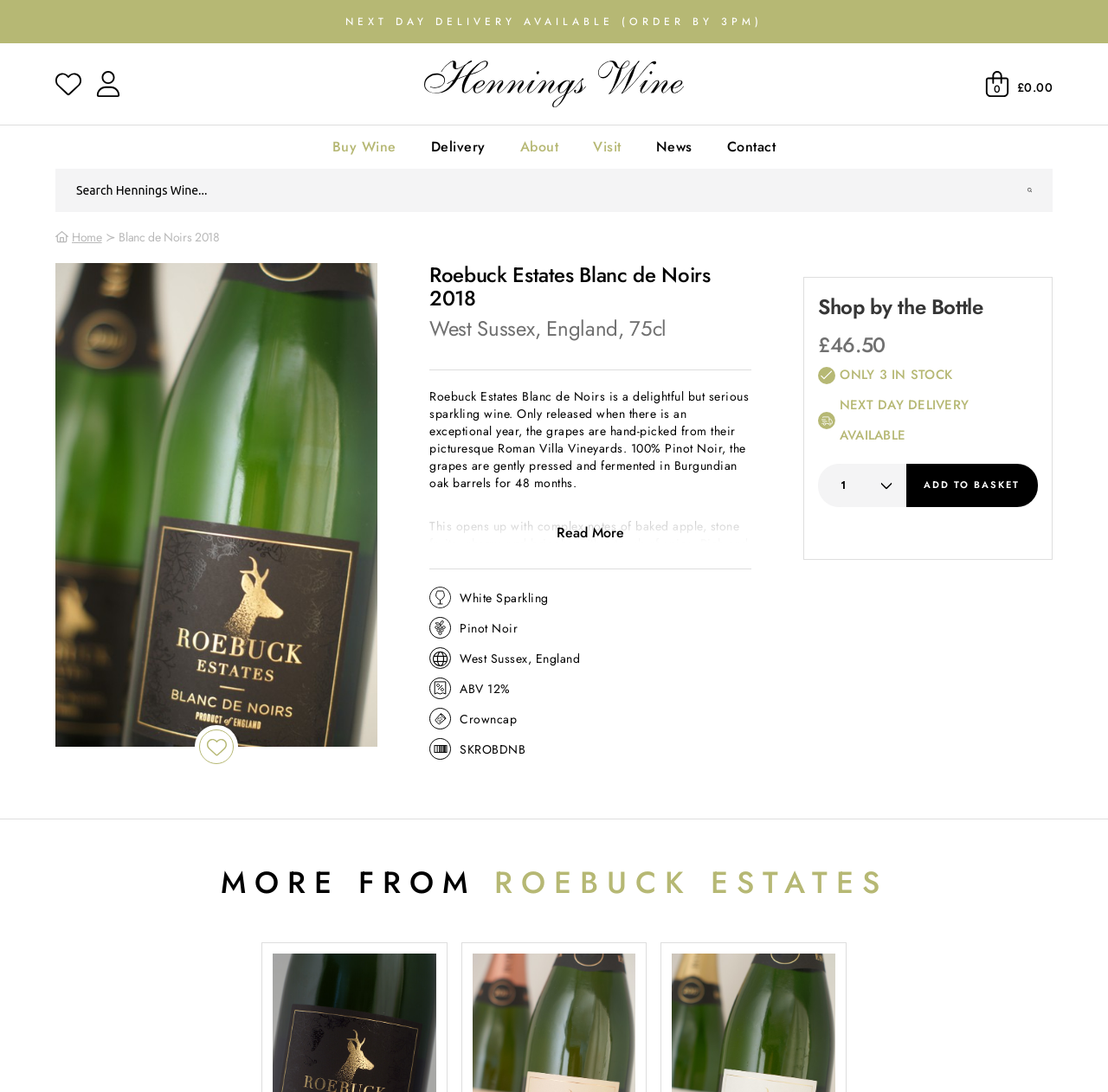Please examine the image and provide a detailed answer to the question: What is the delivery option available?

Based on the webpage, I found the text 'NEXT DAY DELIVERY AVAILABLE (ORDER BY 3PM)' which indicates that the delivery option available is Next Day Delivery.